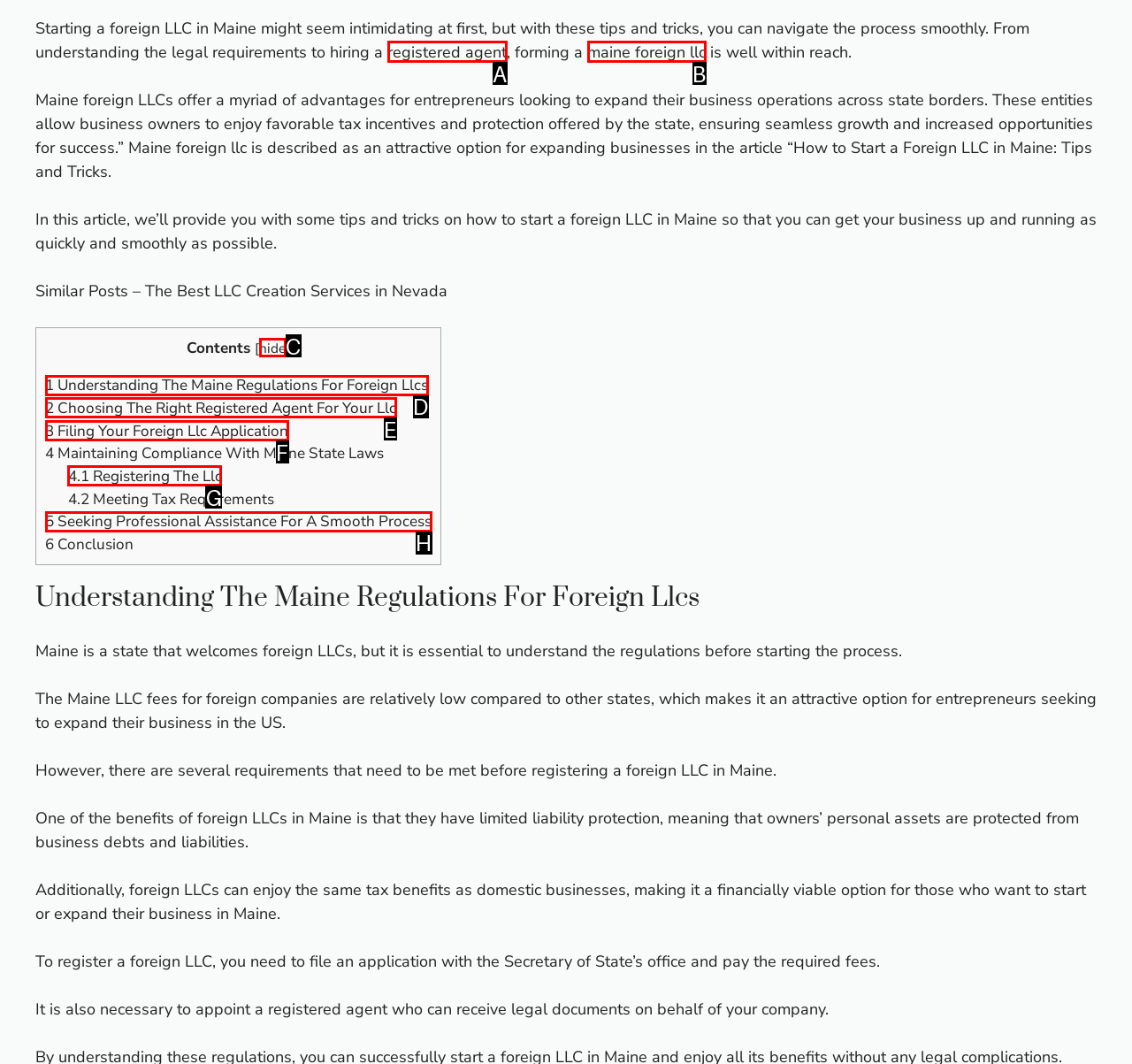Identify the UI element described as: maine foreign llc
Answer with the option's letter directly.

B